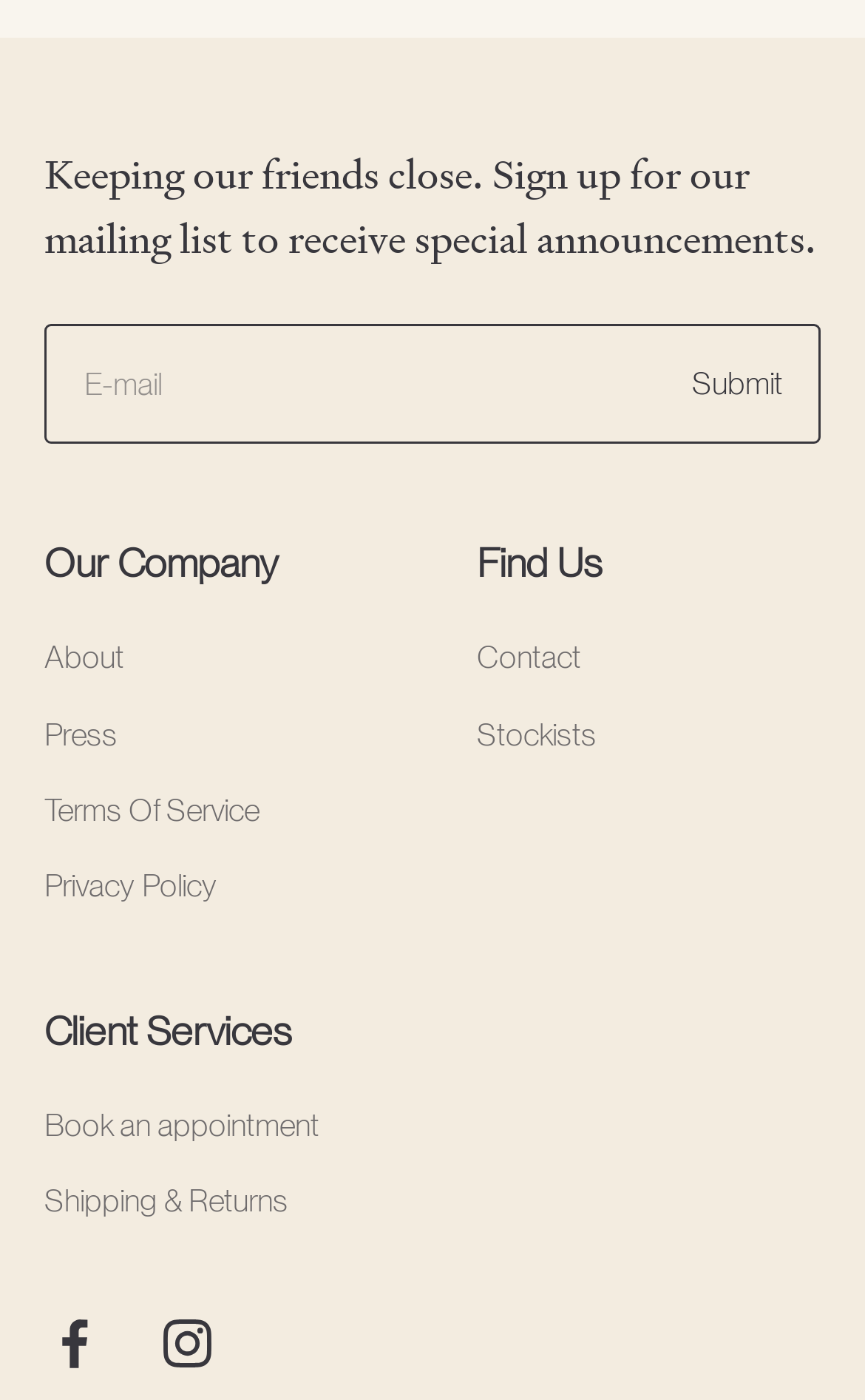Answer the question using only one word or a concise phrase: What is the function of the button?

Submit